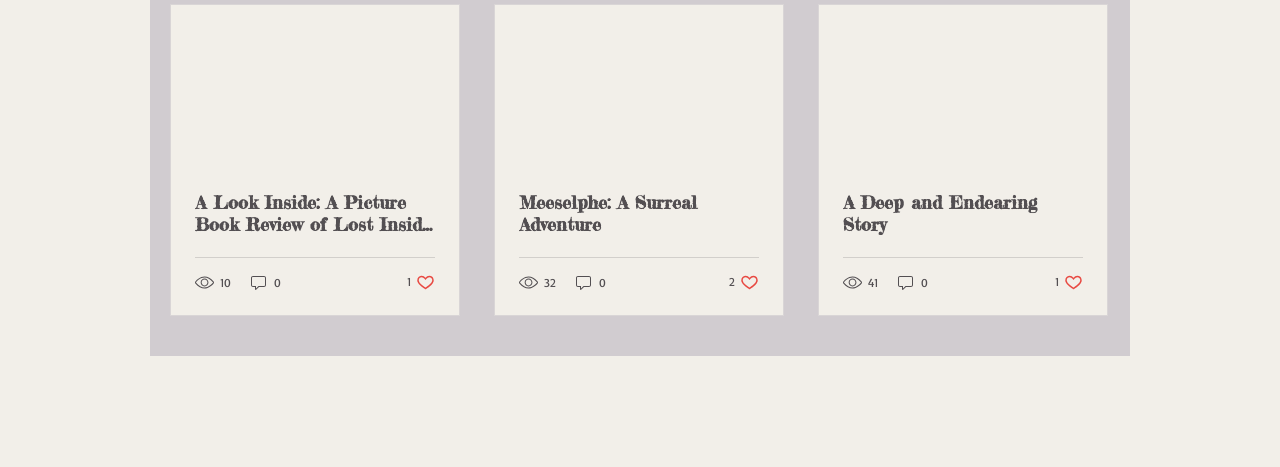What is the title of the first article?
Examine the image and give a concise answer in one word or a short phrase.

A Look Inside: A Picture Book Review of Lost Inside My Head